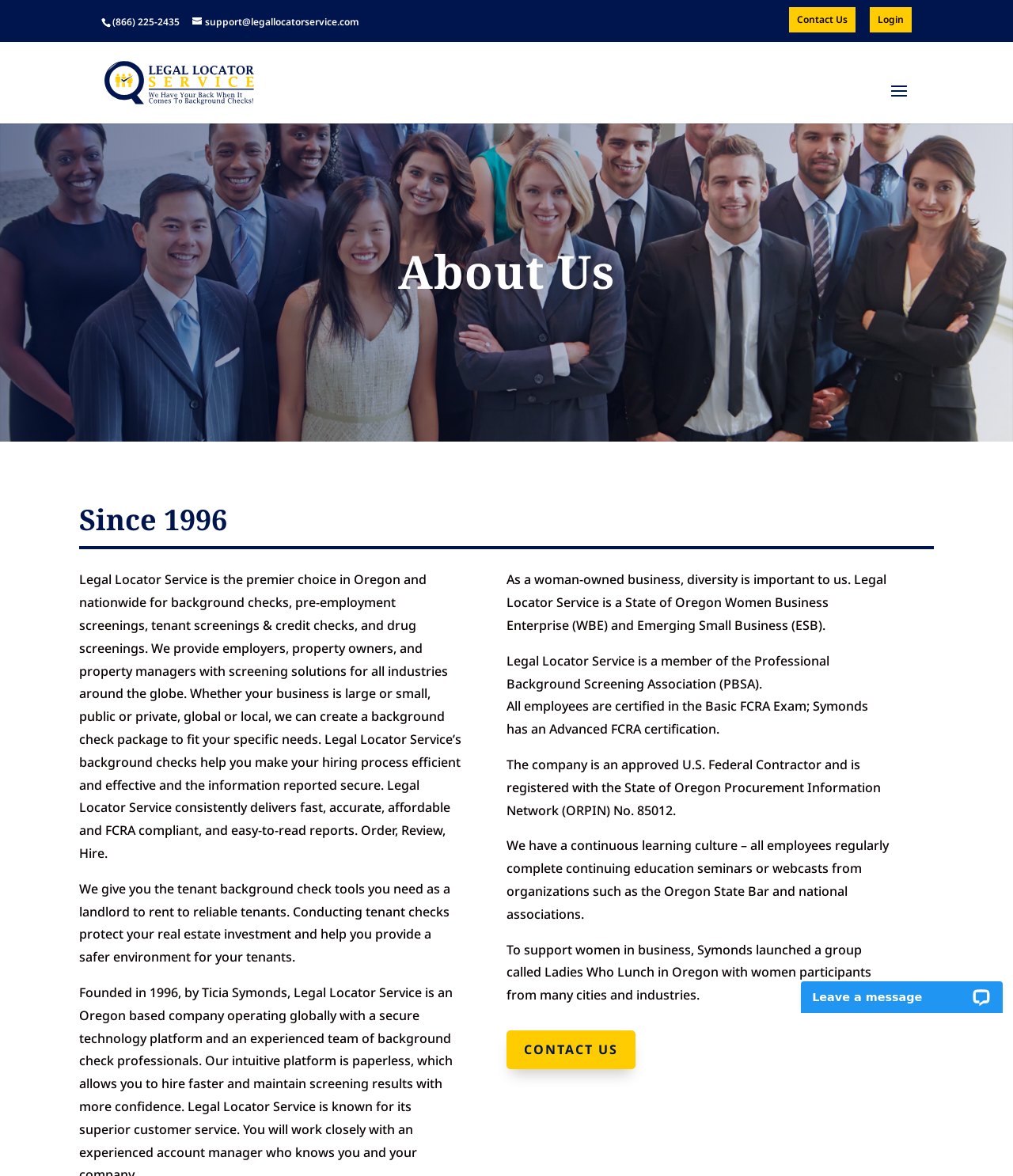What is the phone number on the top?
Using the image, respond with a single word or phrase.

(866) 225-2435